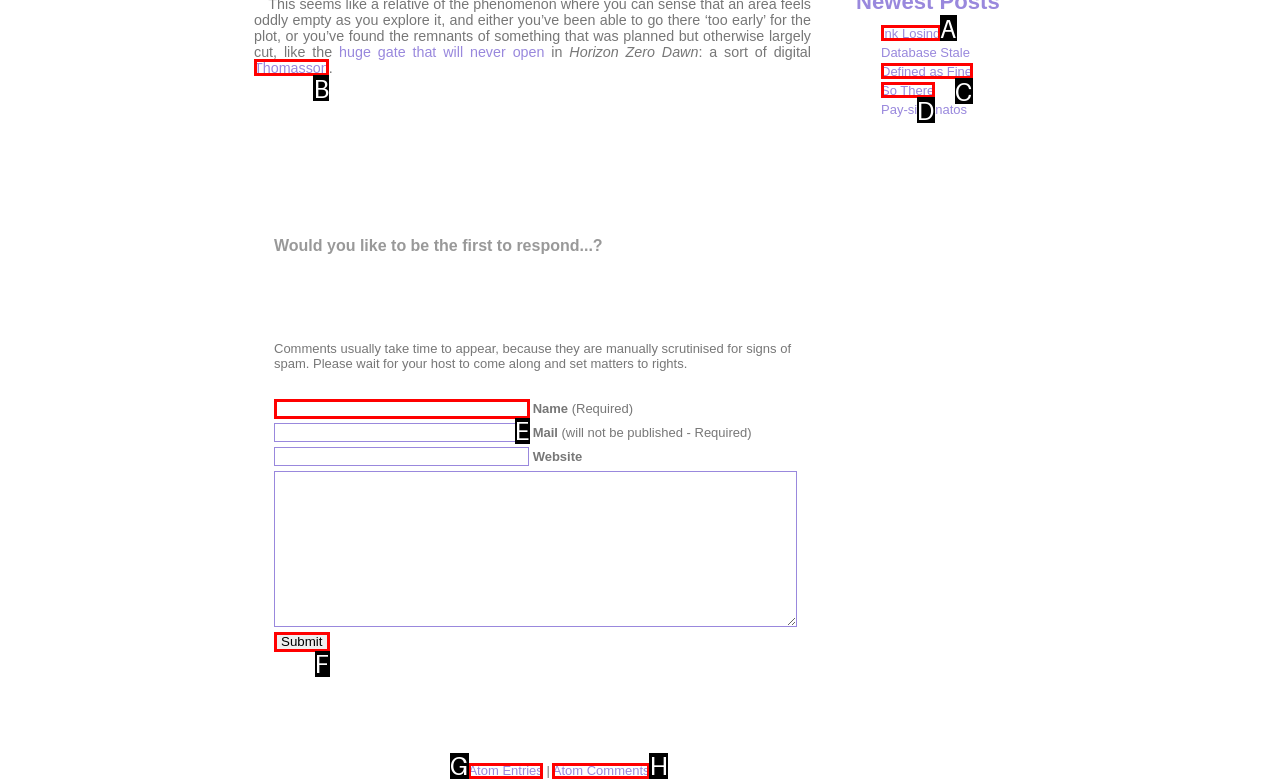Identify the HTML element that corresponds to the description: parent_node: Name (Required) name="comment_name" Provide the letter of the matching option directly from the choices.

E